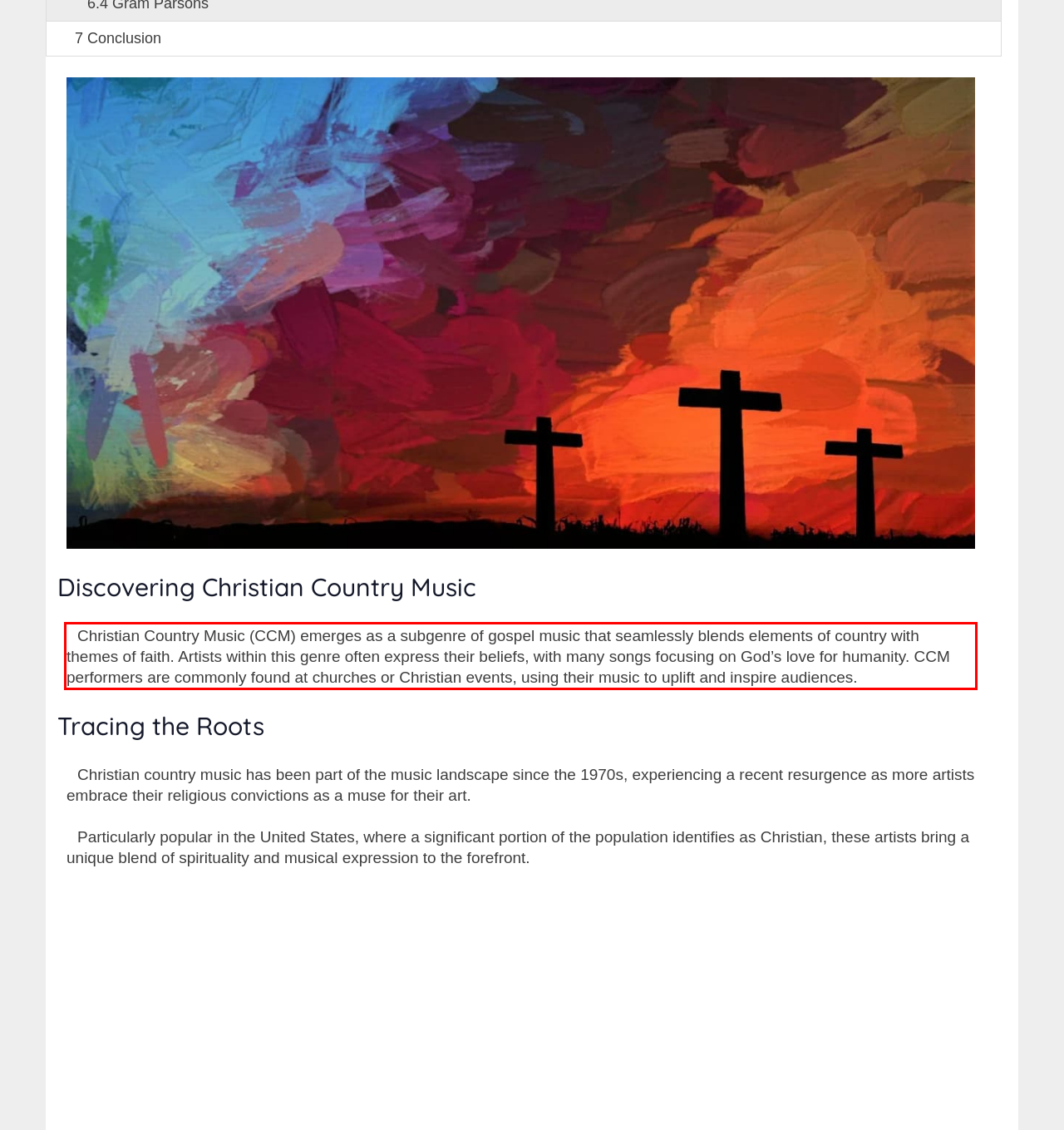Given a webpage screenshot with a red bounding box, perform OCR to read and deliver the text enclosed by the red bounding box.

Christian Country Music (CCM) emerges as a subgenre of gospel music that seamlessly blends elements of country with themes of faith. Artists within this genre often express their beliefs, with many songs focusing on God’s love for humanity. CCM performers are commonly found at churches or Christian events, using their music to uplift and inspire audiences.